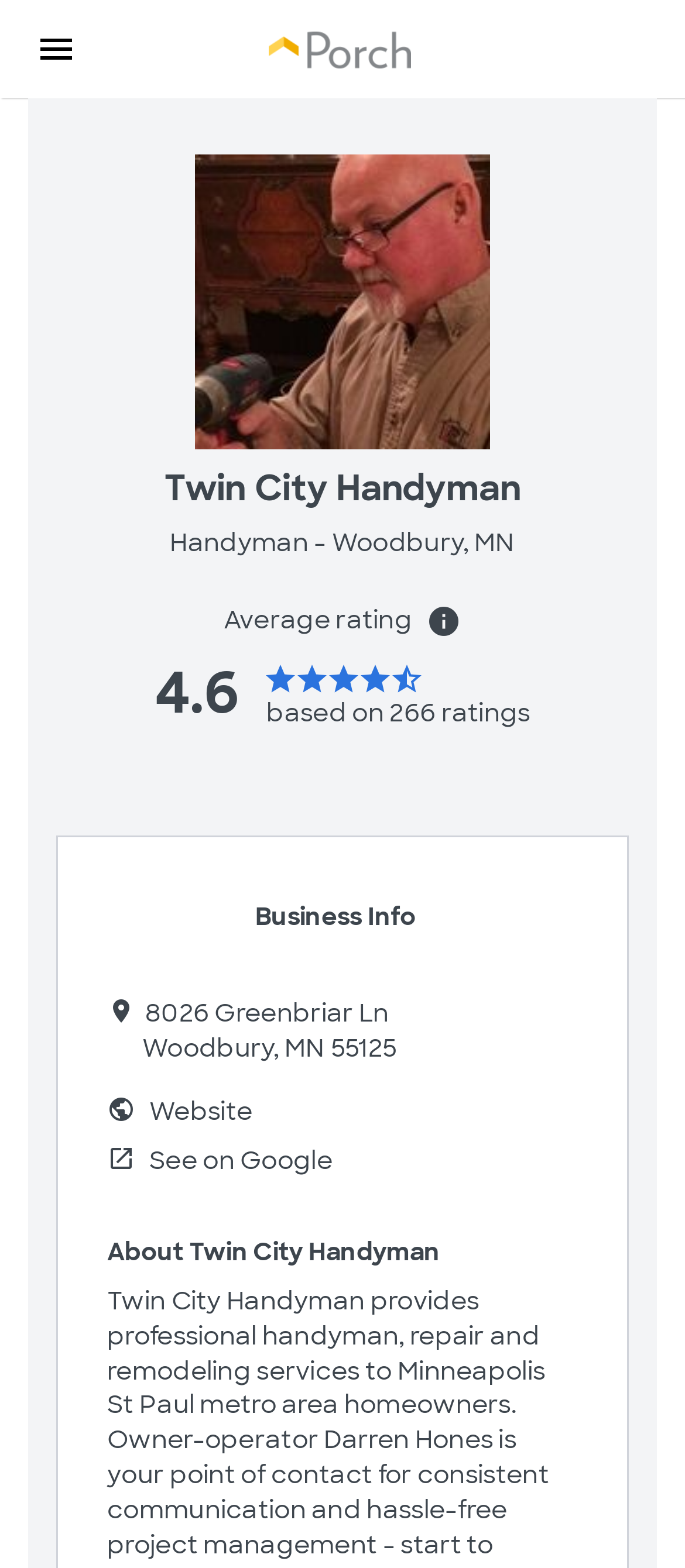Provide a short answer using a single word or phrase for the following question: 
What is the rating of Twin City Handyman?

4.6